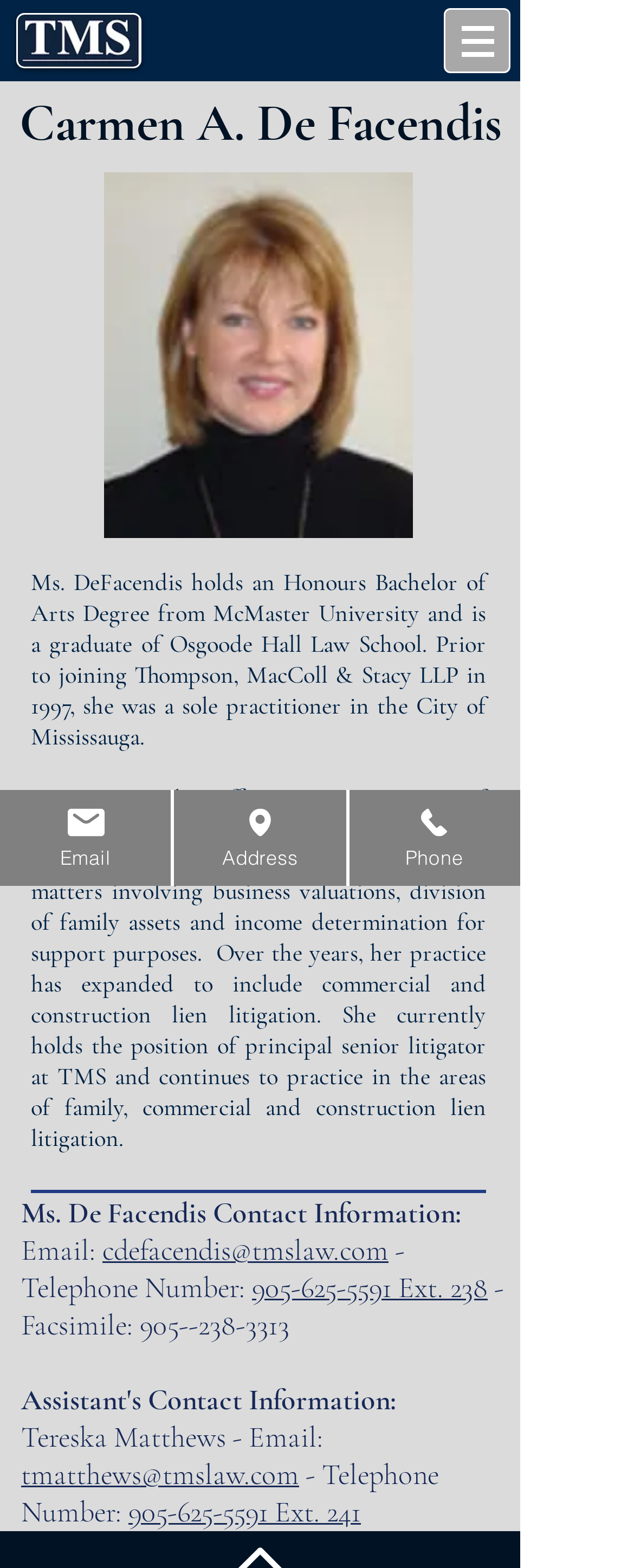Given the webpage screenshot and the description, determine the bounding box coordinates (top-left x, top-left y, bottom-right x, bottom-right y) that define the location of the UI element matching this description: aria-label="igor's profile, latest poster"

None